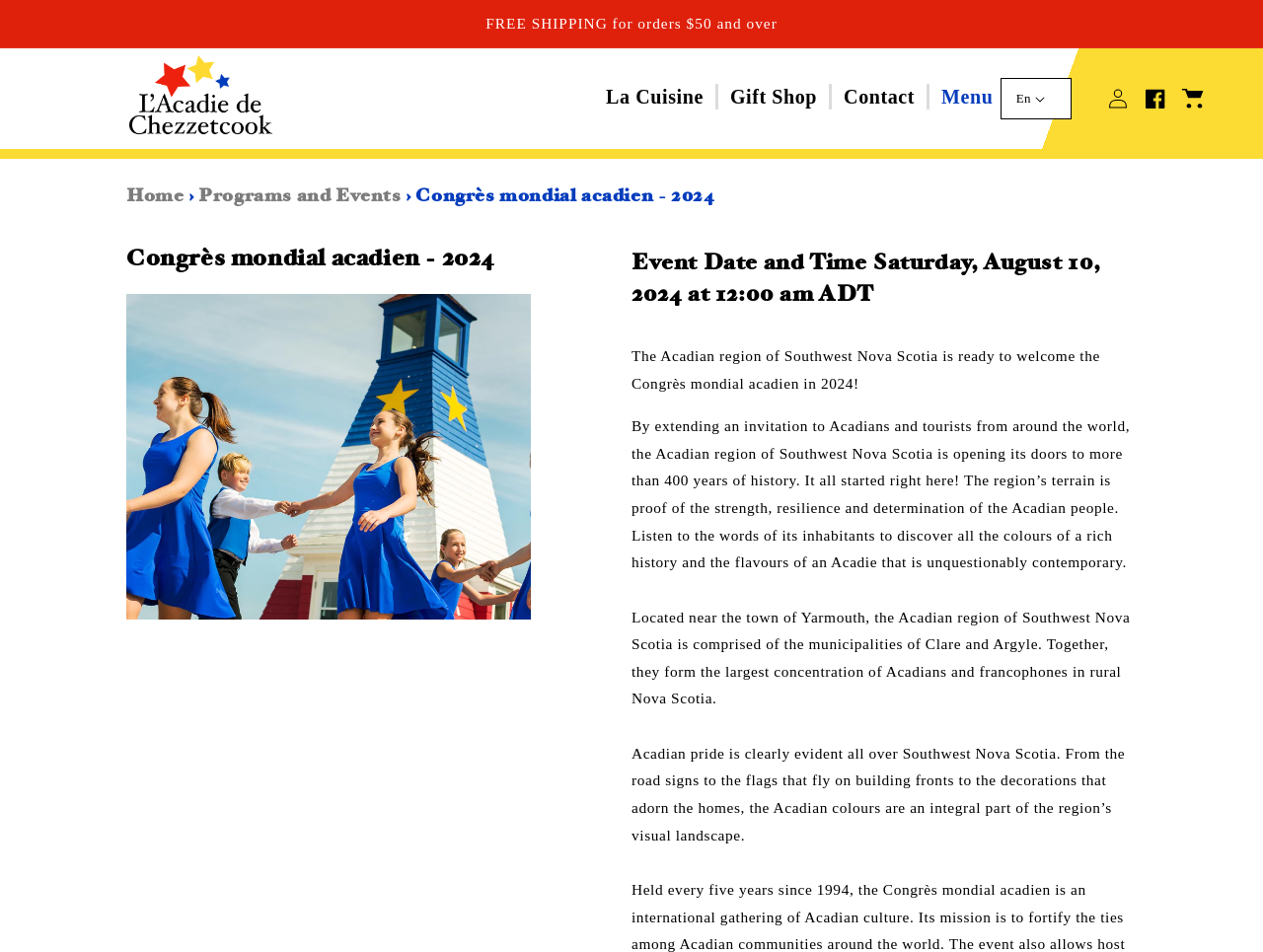Could you find the bounding box coordinates of the clickable area to complete this instruction: "Switch to English language"?

[0.792, 0.082, 0.848, 0.125]